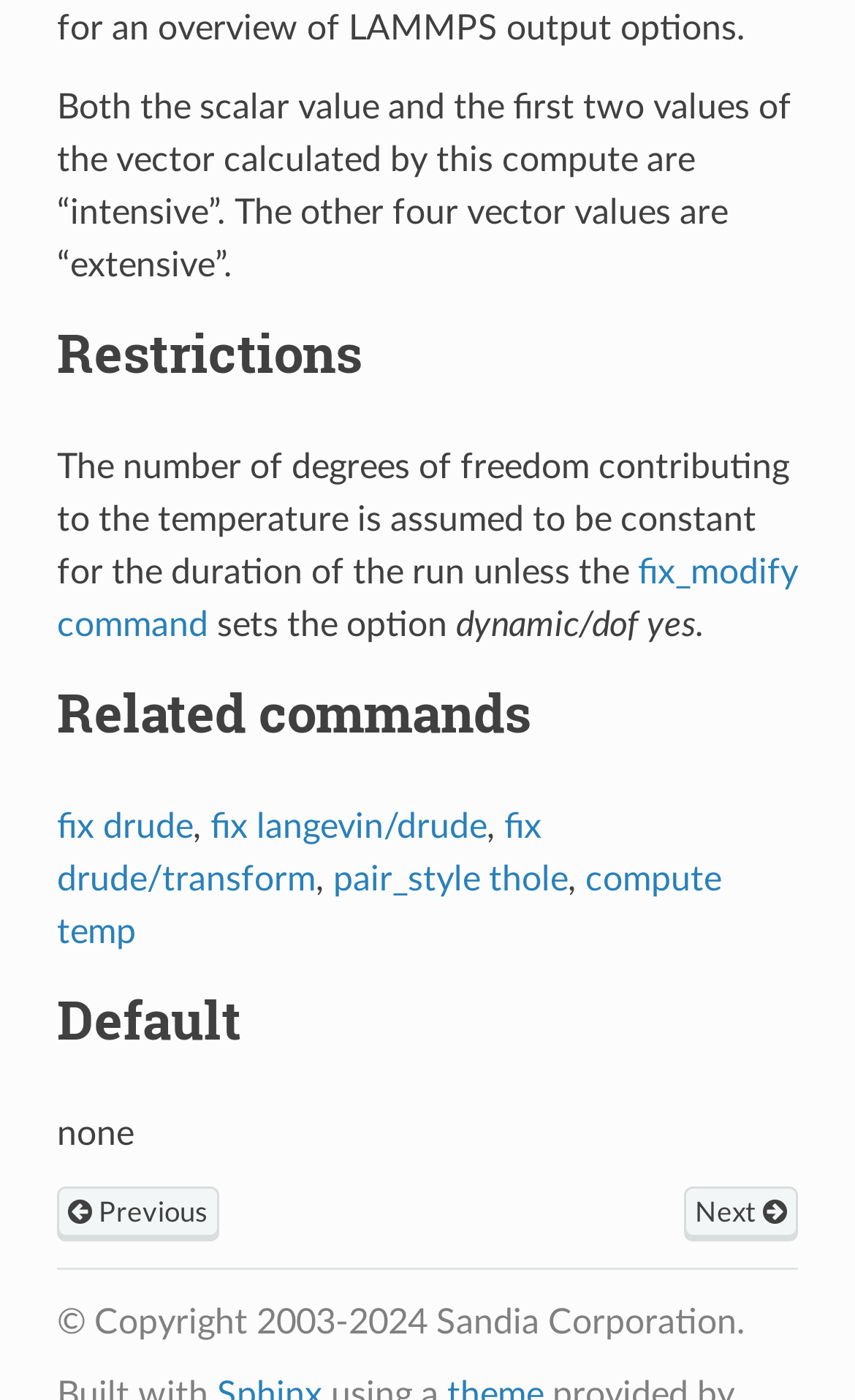Identify the bounding box of the UI element that matches this description: "".

[0.3, 0.724, 0.333, 0.746]